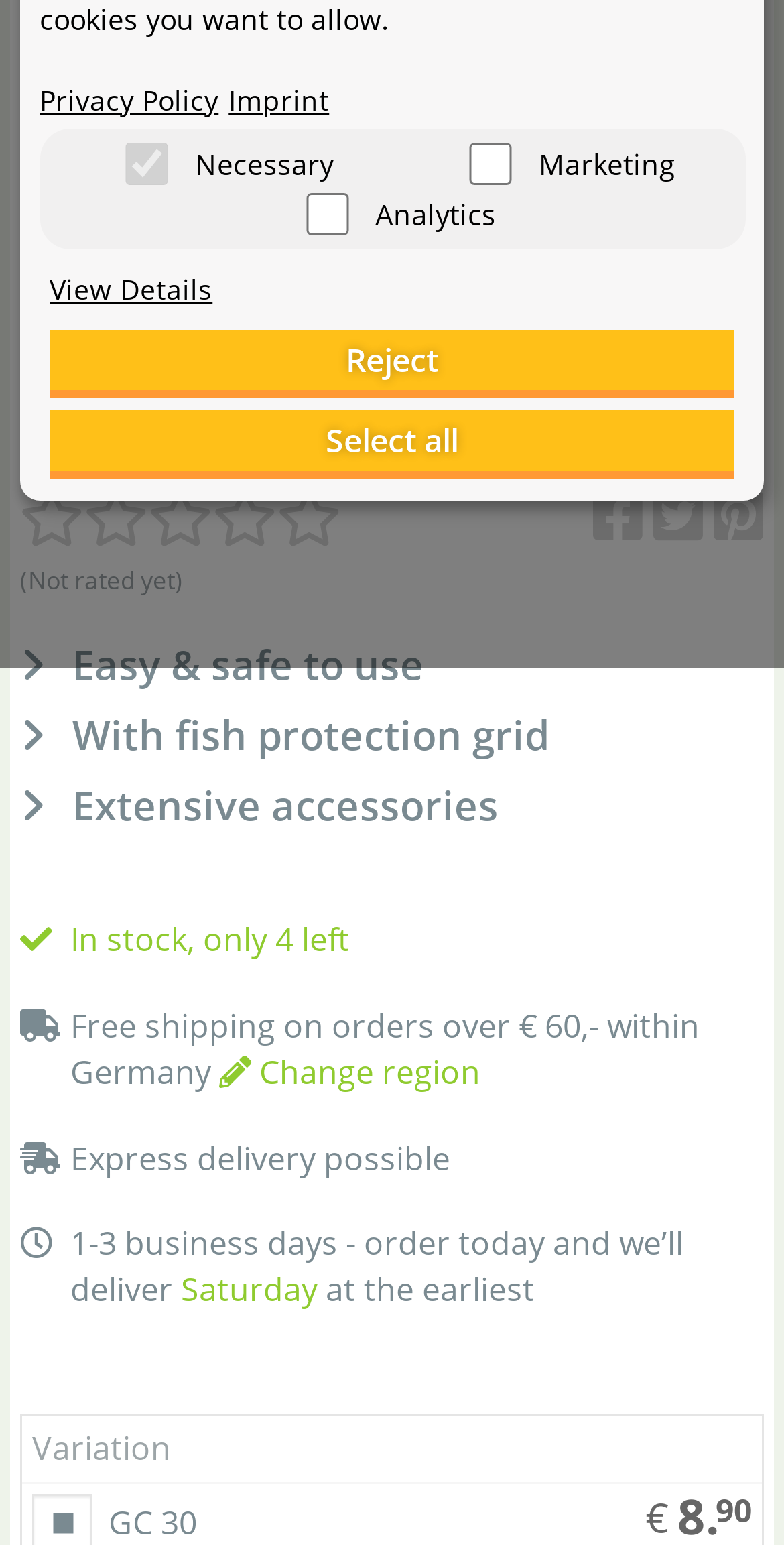Using the webpage screenshot, find the UI element described by View Details. Provide the bounding box coordinates in the format (top-left x, top-left y, bottom-right x, bottom-right y), ensuring all values are floating point numbers between 0 and 1.

[0.063, 0.175, 0.949, 0.2]